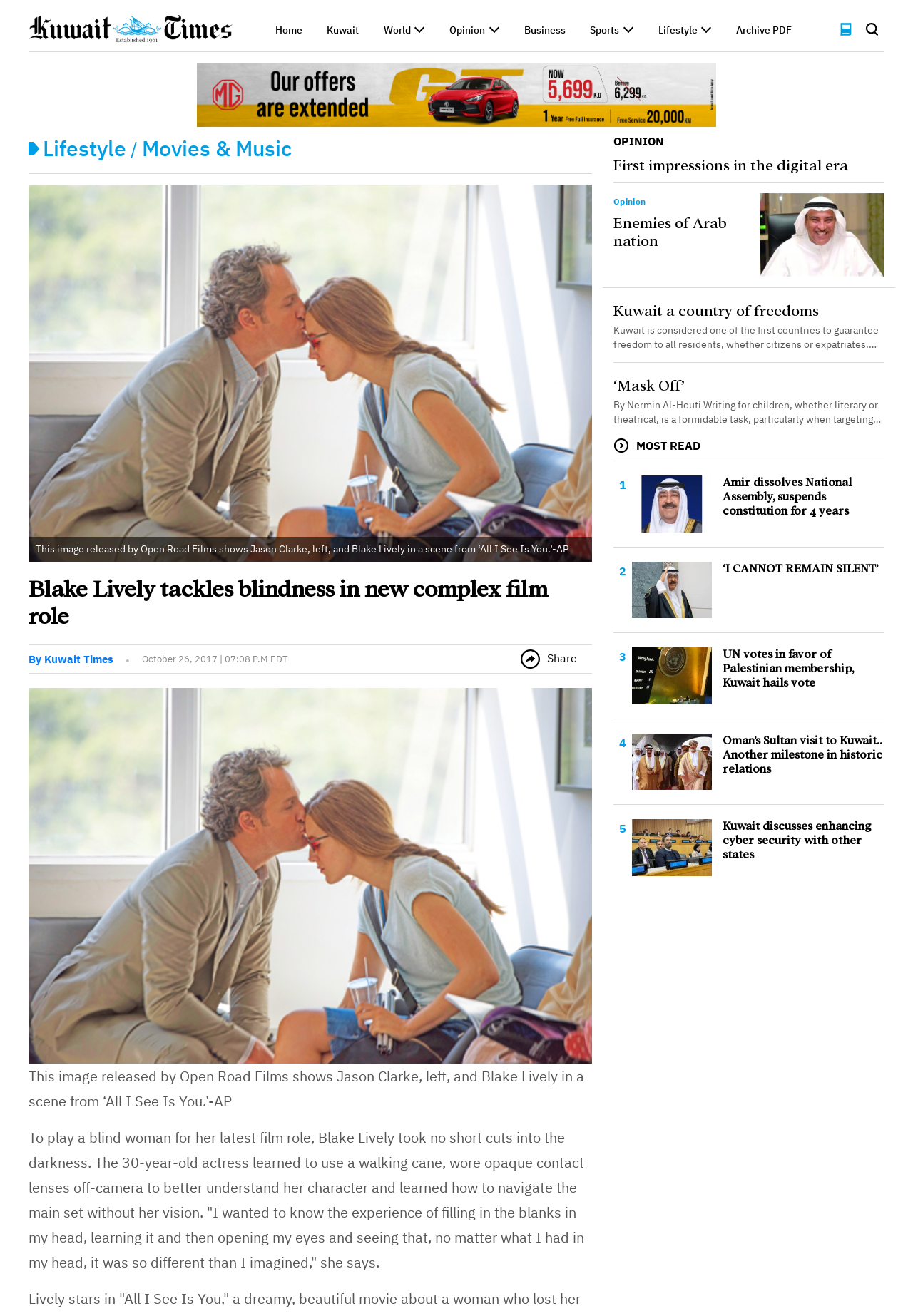Extract the bounding box coordinates of the UI element described: "1200 Galveston AvenuePittsburgh, PA 15233". Provide the coordinates in the format [left, top, right, bottom] with values ranging from 0 to 1.

None